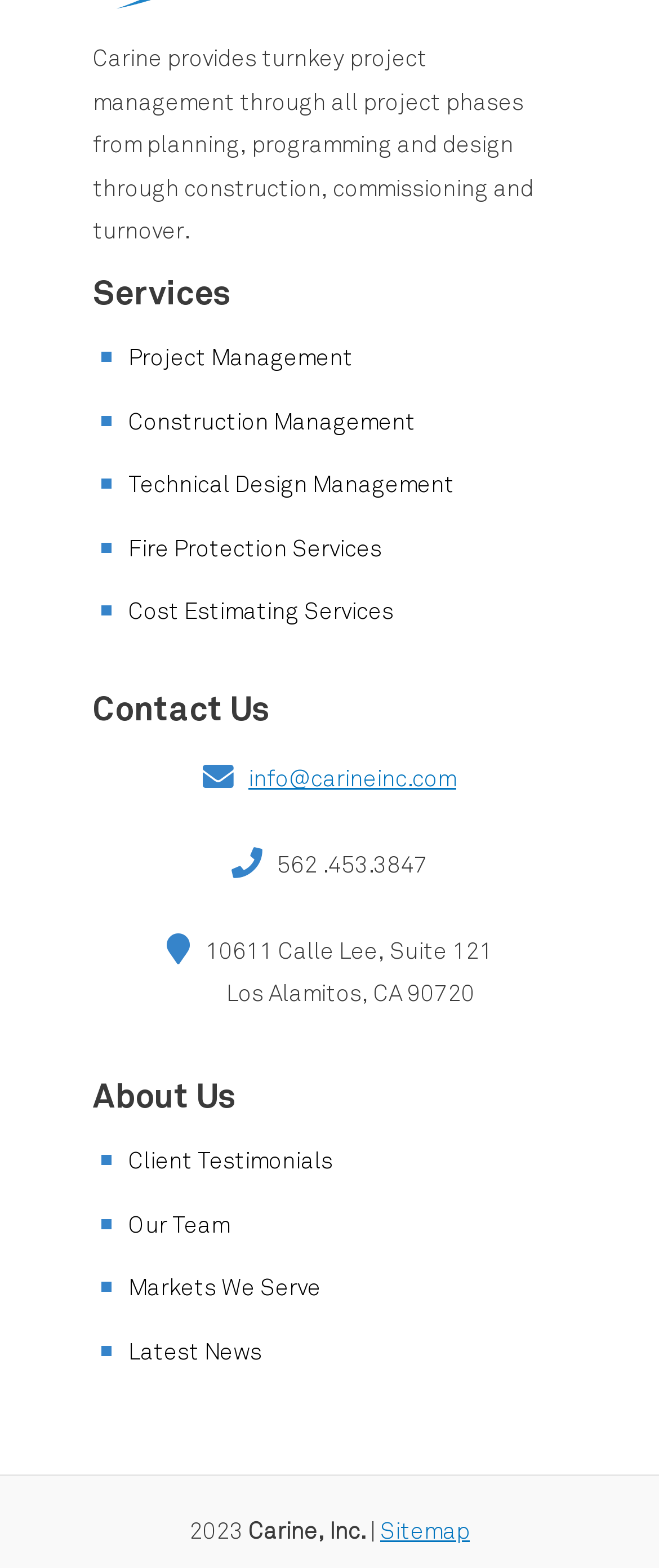Answer succinctly with a single word or phrase:
What is the phone number of Carine?

562.453.3847